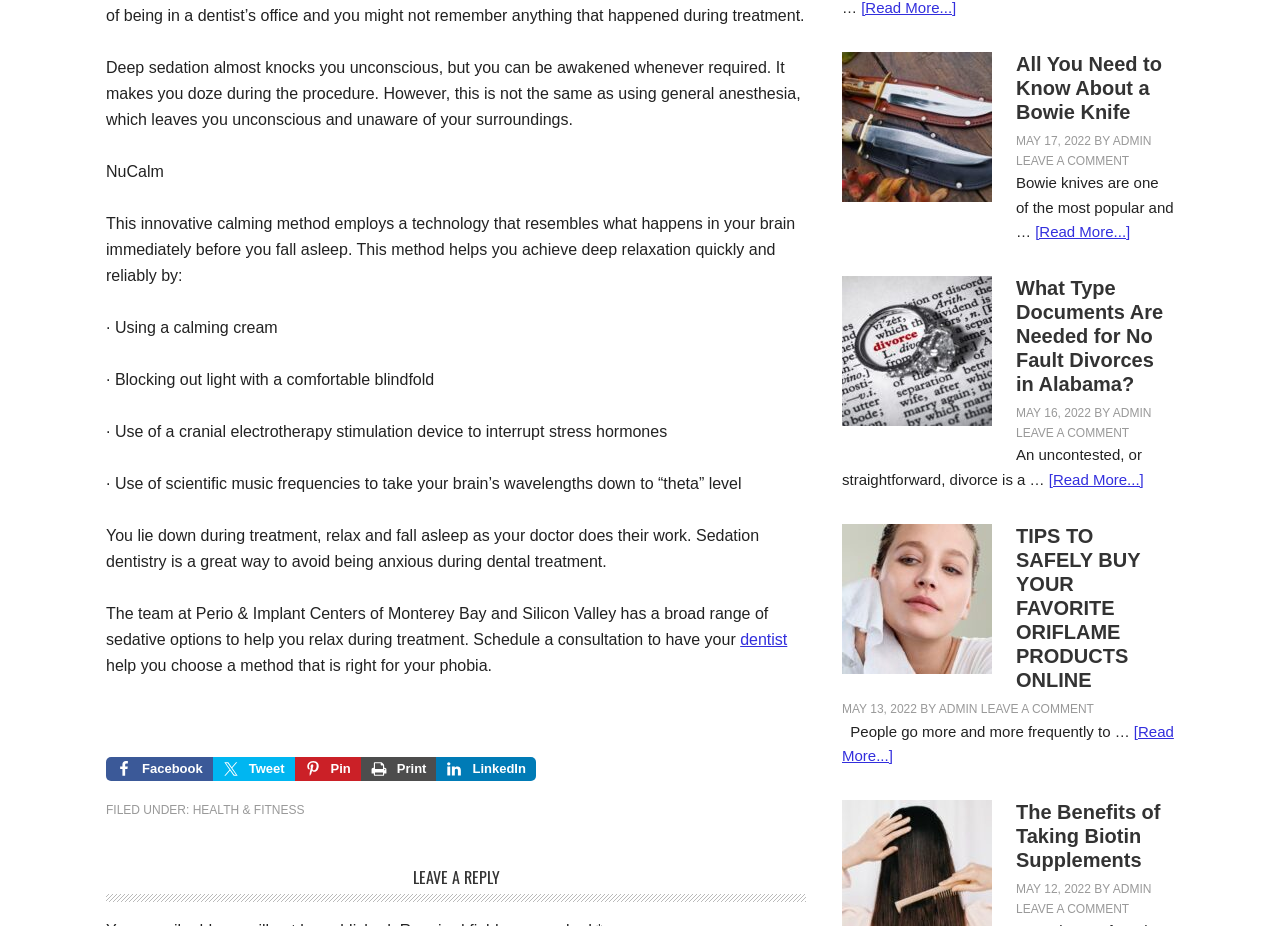Locate the bounding box coordinates of the element's region that should be clicked to carry out the following instruction: "Click the link to read more about TIPS TO SAFELY BUY YOUR FAVORITE ORIFLAME PRODUCTS ONLINE". The coordinates need to be four float numbers between 0 and 1, i.e., [left, top, right, bottom].

[0.658, 0.78, 0.917, 0.825]